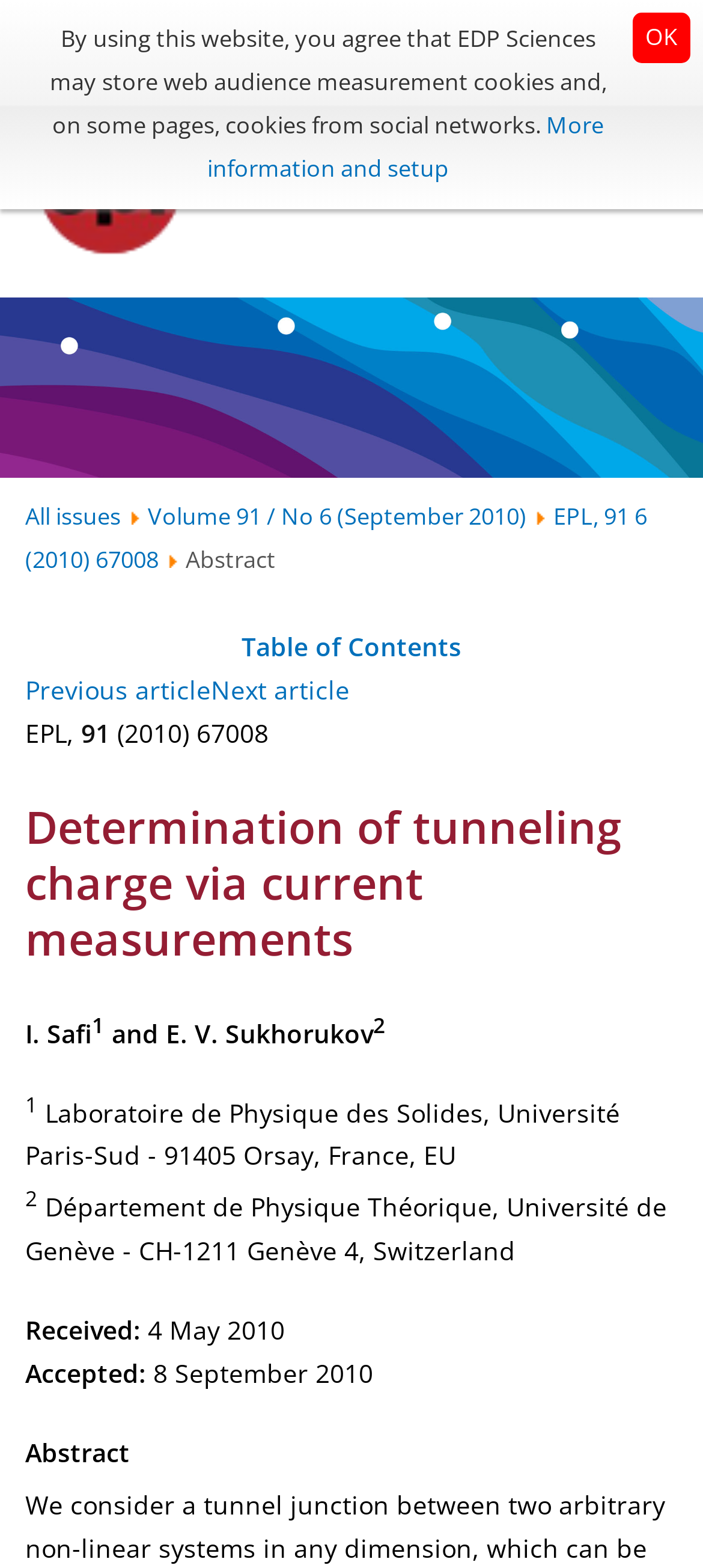Please identify the bounding box coordinates of the region to click in order to complete the task: "Click the EDP Sciences logo". The coordinates must be four float numbers between 0 and 1, specified as [left, top, right, bottom].

[0.036, 0.01, 0.293, 0.032]